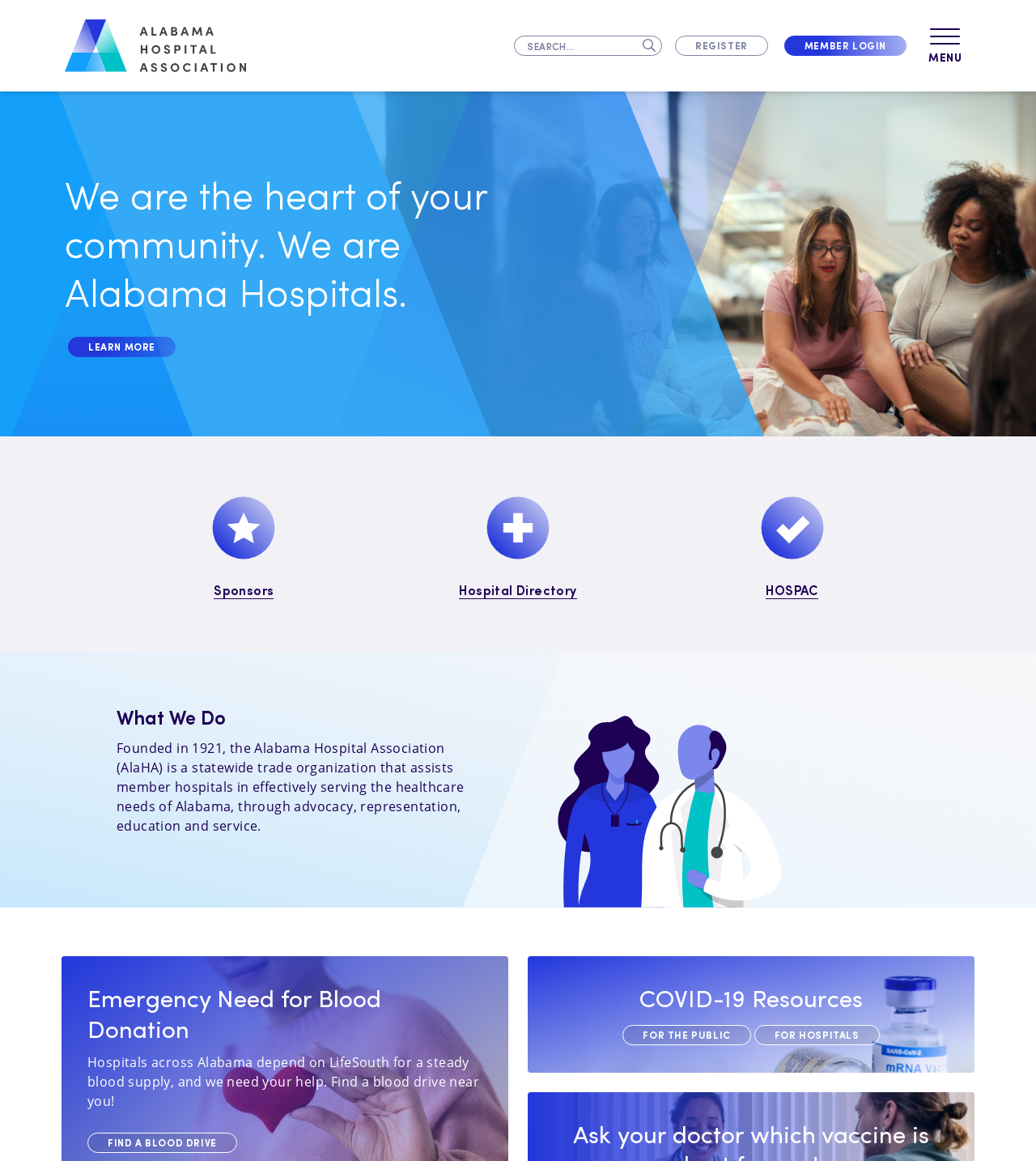Could you find the bounding box coordinates of the clickable area to complete this instruction: "Register for an account"?

[0.652, 0.031, 0.741, 0.048]